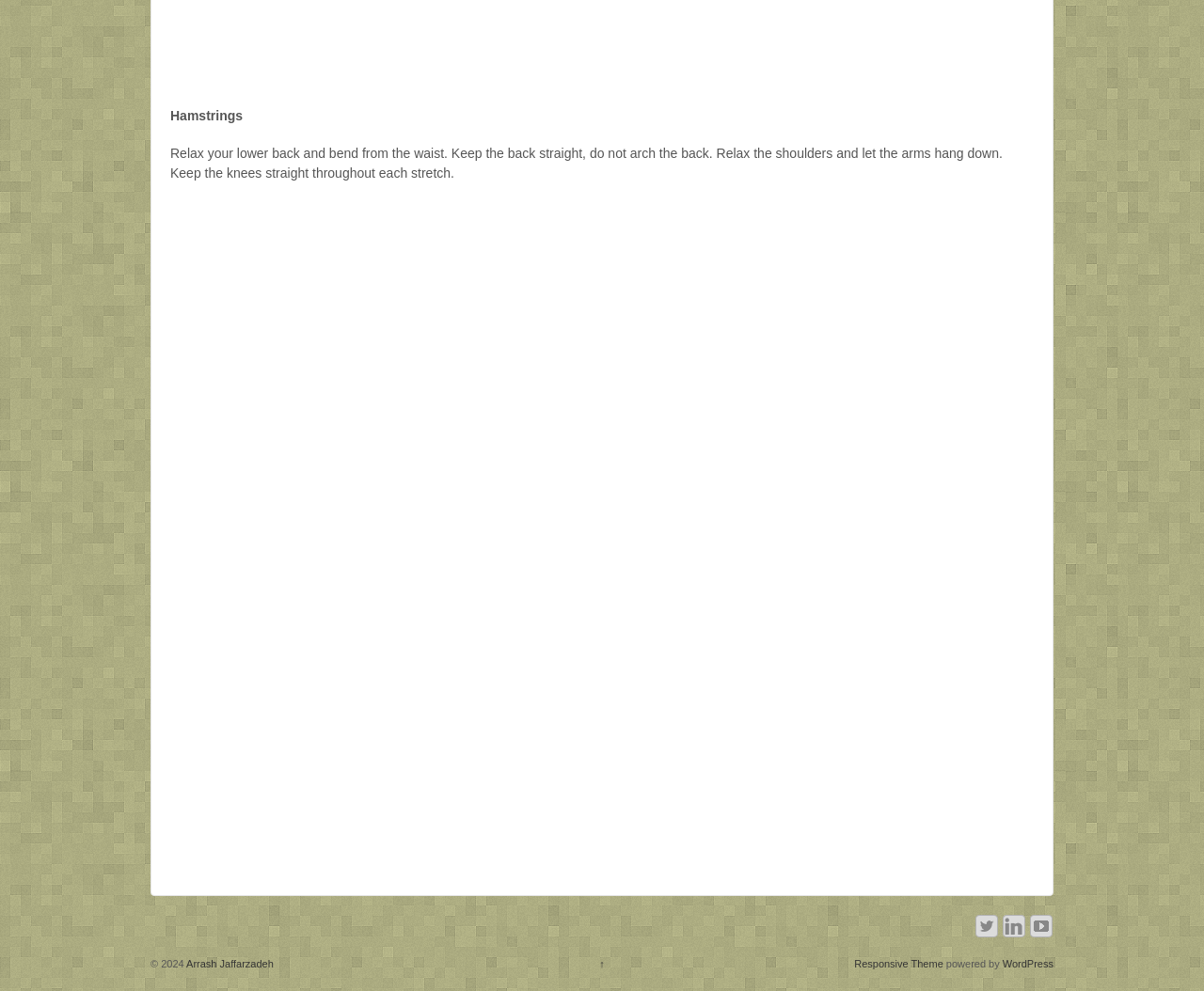Look at the image and write a detailed answer to the question: 
What social media platforms are linked?

The webpage has links to Twitter, LinkedIn, and YouTube, indicating that these social media platforms are linked to the webpage.